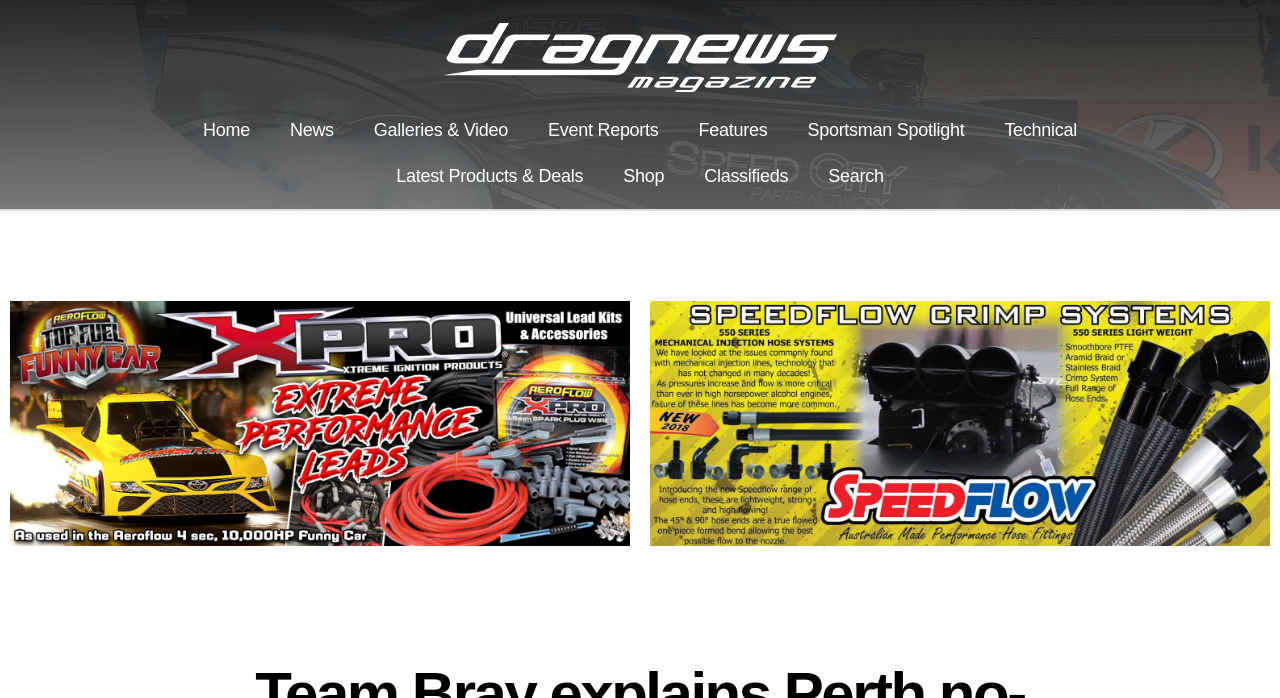Provide the bounding box coordinates of the HTML element this sentence describes: "Galleries & Video". The bounding box coordinates consist of four float numbers between 0 and 1, i.e., [left, top, right, bottom].

[0.276, 0.153, 0.412, 0.219]